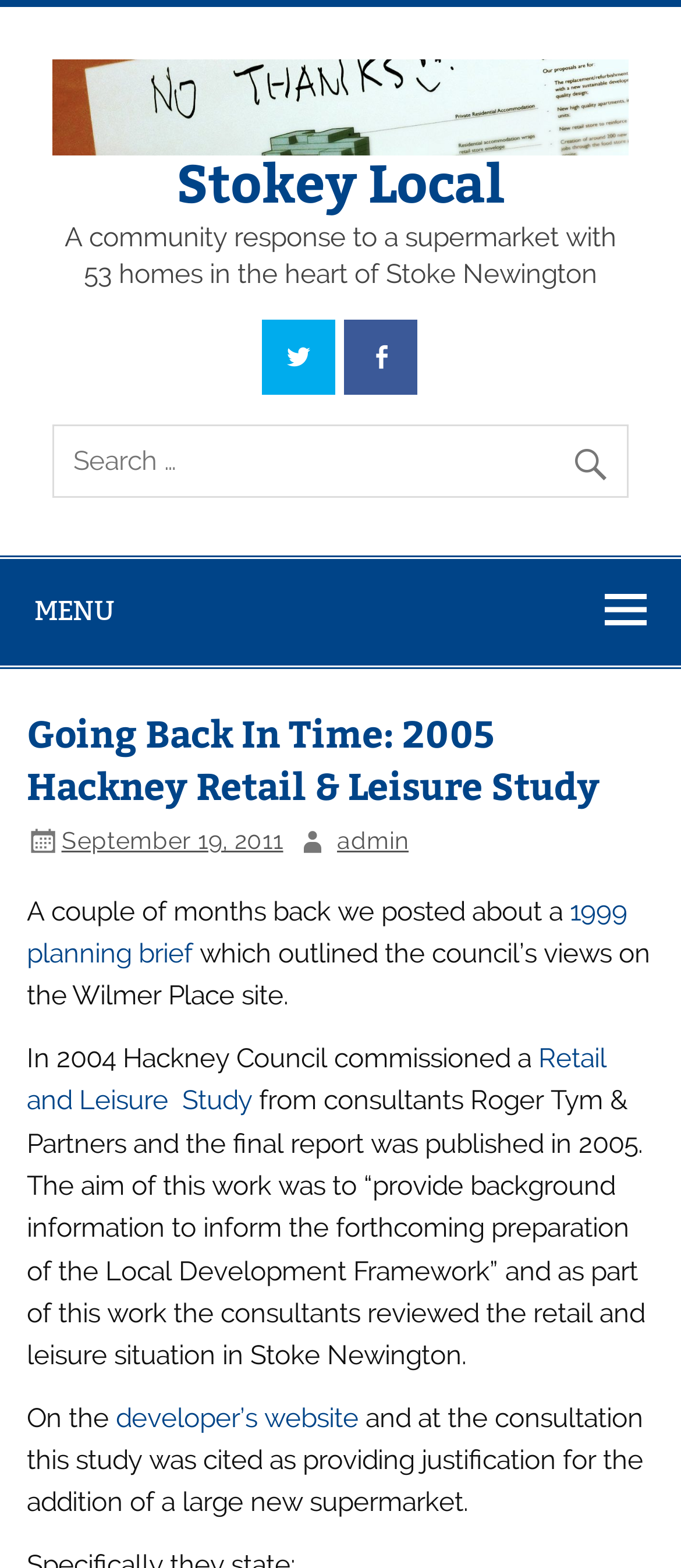Respond to the question below with a single word or phrase:
What is the date of the article?

September 19, 2011